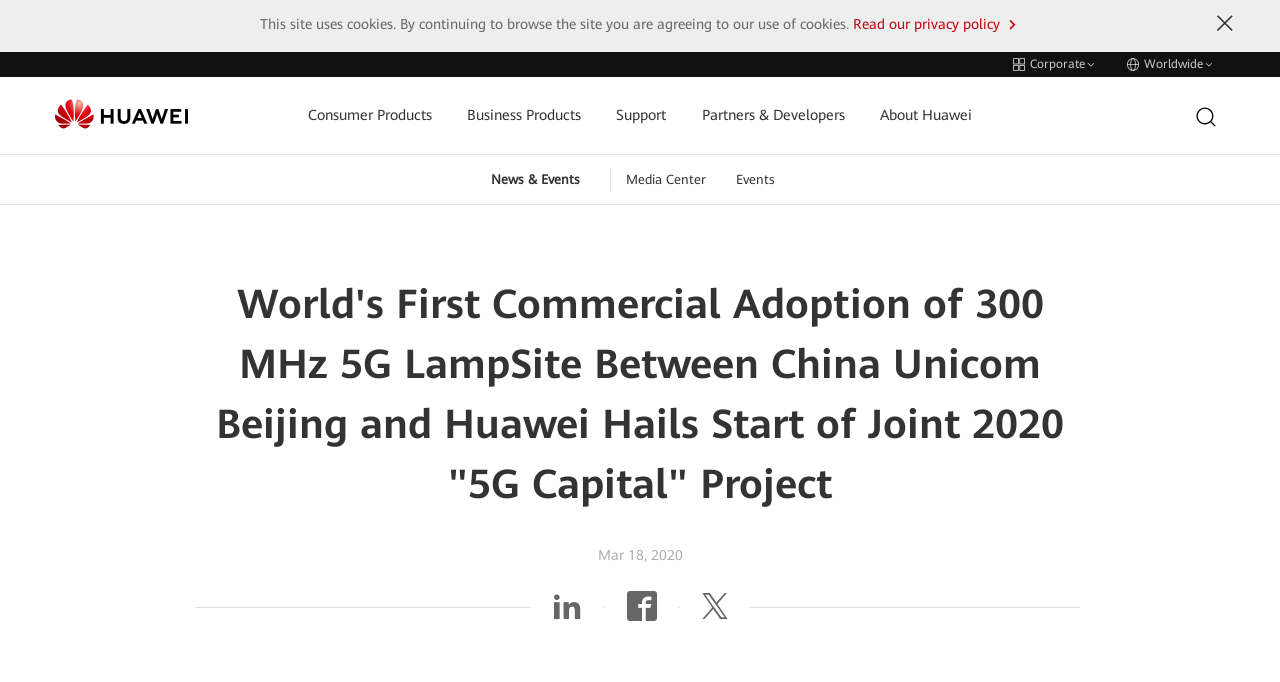Locate the bounding box coordinates for the element described below: "Steering & Suspension". The coordinates must be four float values between 0 and 1, formatted as [left, top, right, bottom].

None